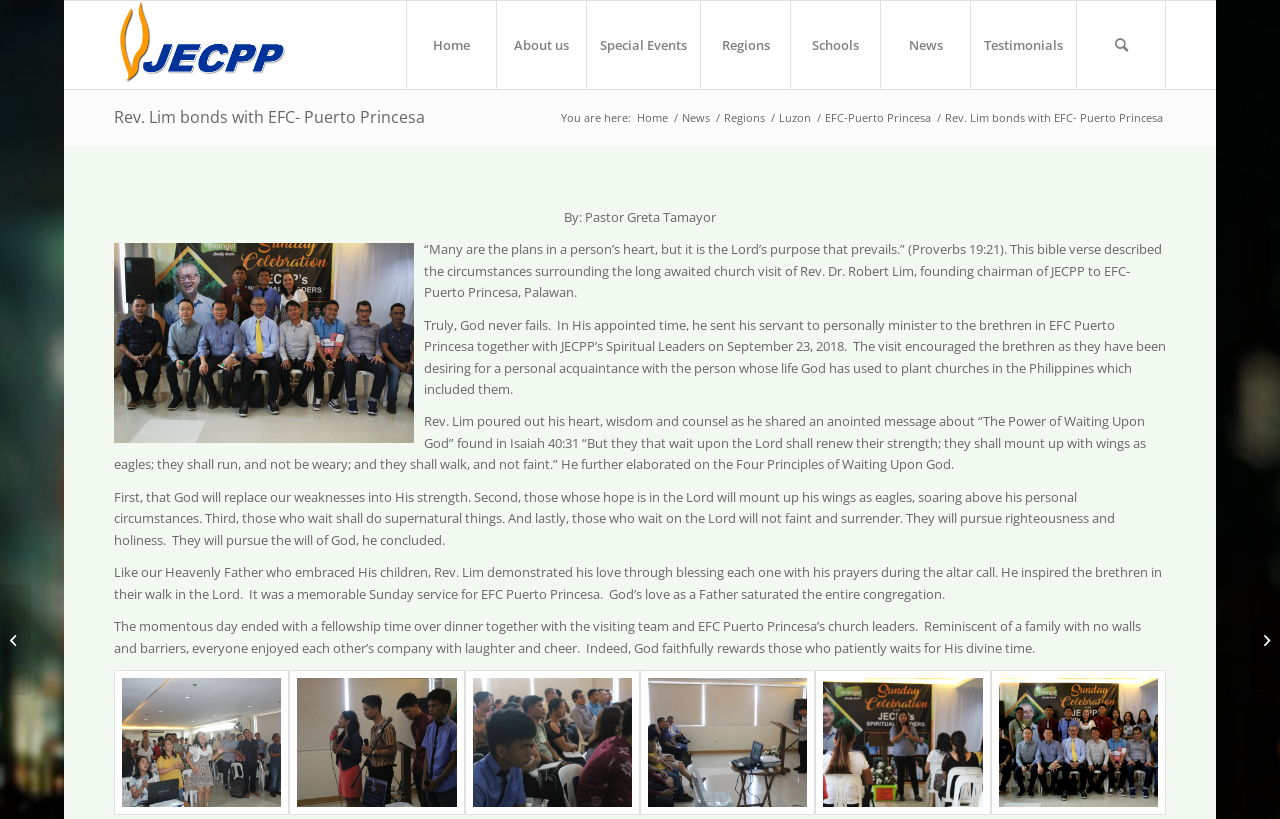Specify the bounding box coordinates for the region that must be clicked to perform the given instruction: "View the 'Palawan 1' image".

[0.774, 0.818, 0.911, 0.995]